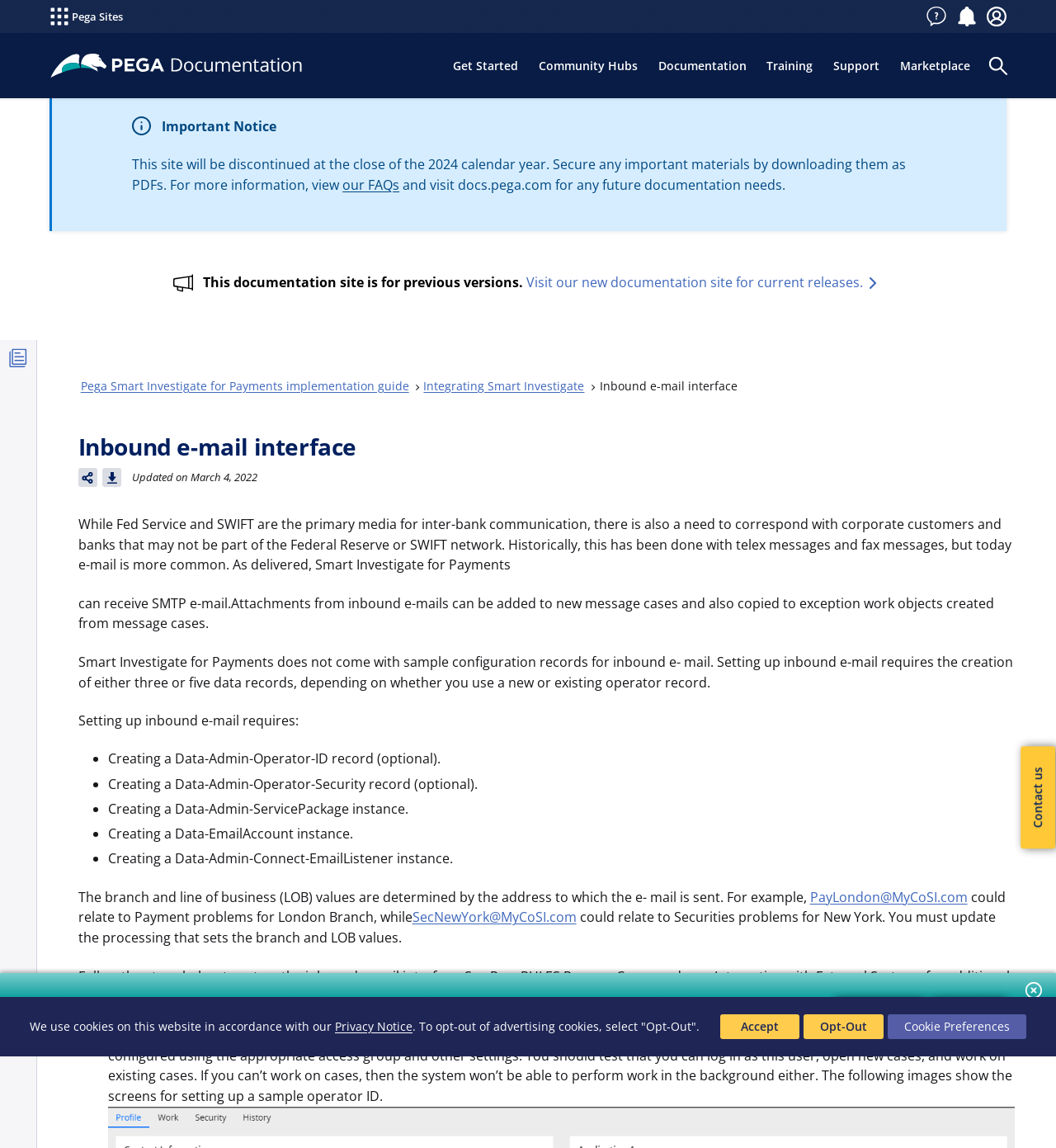From the webpage screenshot, predict the bounding box of the UI element that matches this description: "aria-label="Download PDF"".

[0.097, 0.408, 0.115, 0.424]